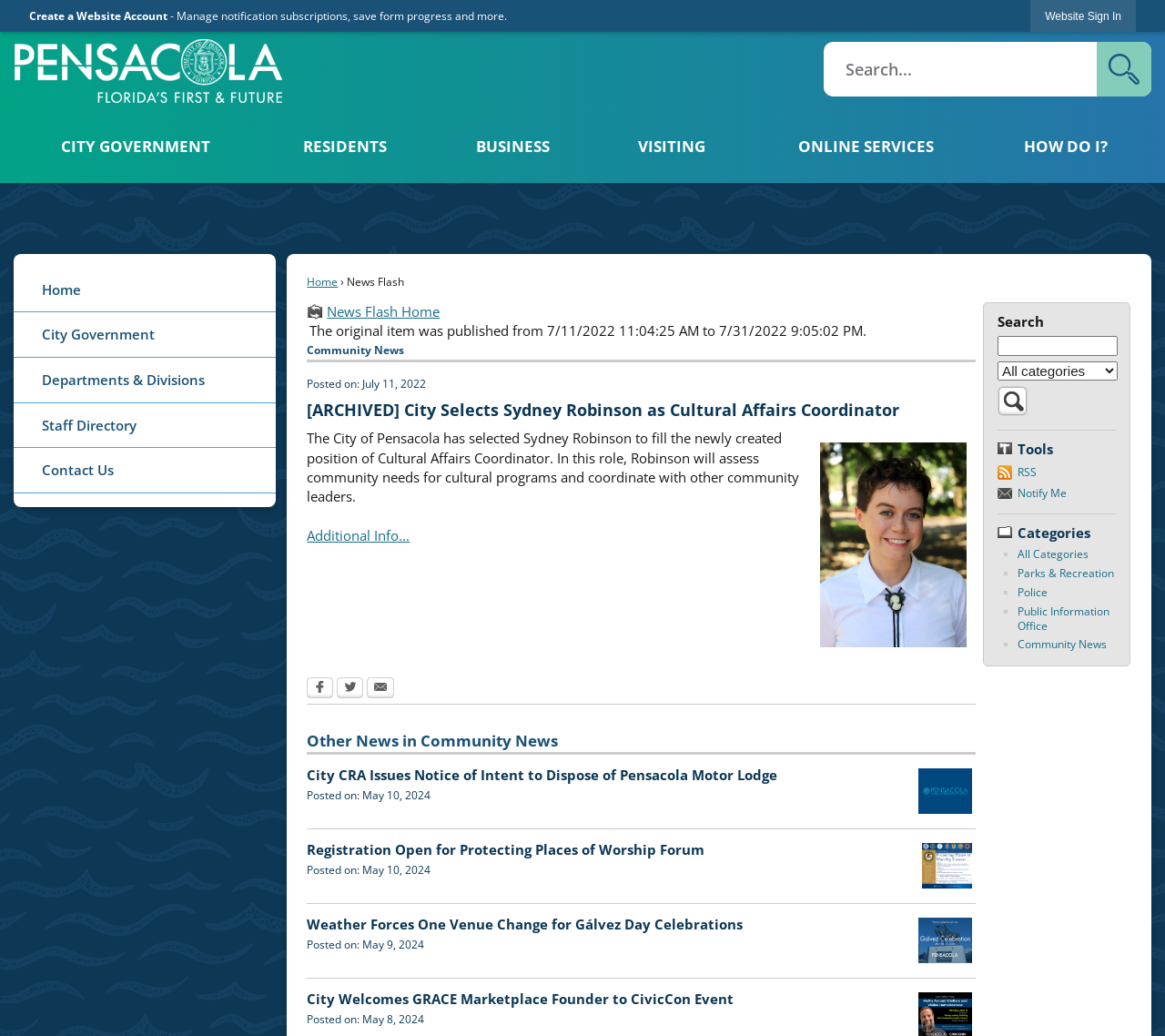Bounding box coordinates are specified in the format (top-left x, top-left y, bottom-right x, bottom-right y). All values are floating point numbers bounded between 0 and 1. Please provide the bounding box coordinate of the region this sentence describes: Parks & Recreation

[0.873, 0.546, 0.956, 0.561]